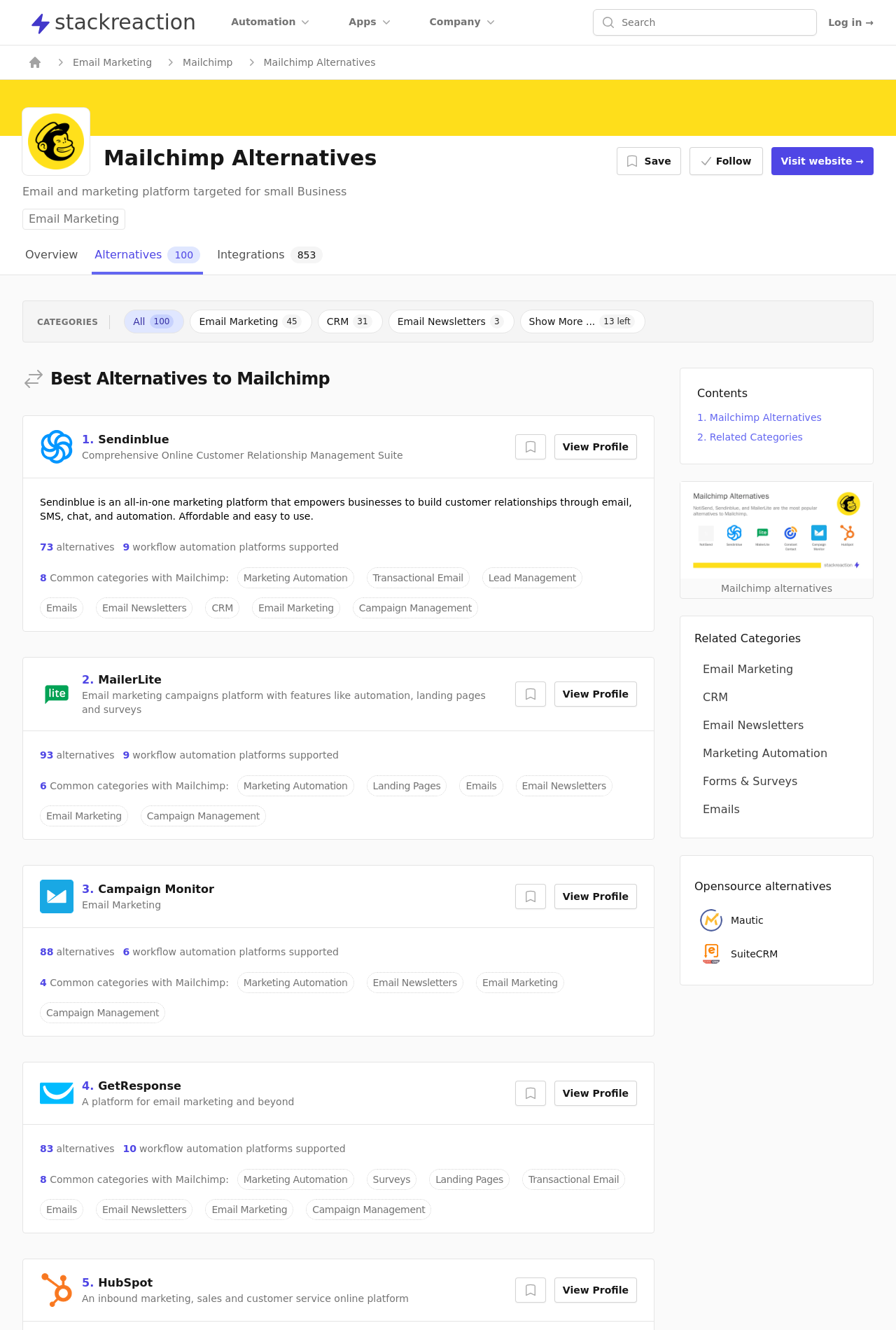Specify the bounding box coordinates of the area to click in order to follow the given instruction: "View Sendinblue profile."

[0.619, 0.326, 0.711, 0.345]